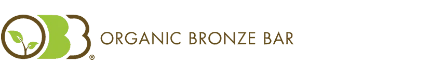Describe the important features and context of the image with as much detail as possible.

The image showcases the logo of Organic Bronze Bar, a tanning salon that emphasizes all-natural products. The logo features the initials "OBB" in a stylized format, with a vibrant green leaf incorporated into the design, symbolizing their commitment to organic and environmentally friendly practices. The text "ORGANIC BRONZE BAR" is elegantly displayed alongside, reinforcing the brand's focus on health-conscious tanning solutions. This image represents a modern and eco-friendly approach to achieving a sun-kissed glow, appealing to customers who prioritize safety and quality in tanning products.